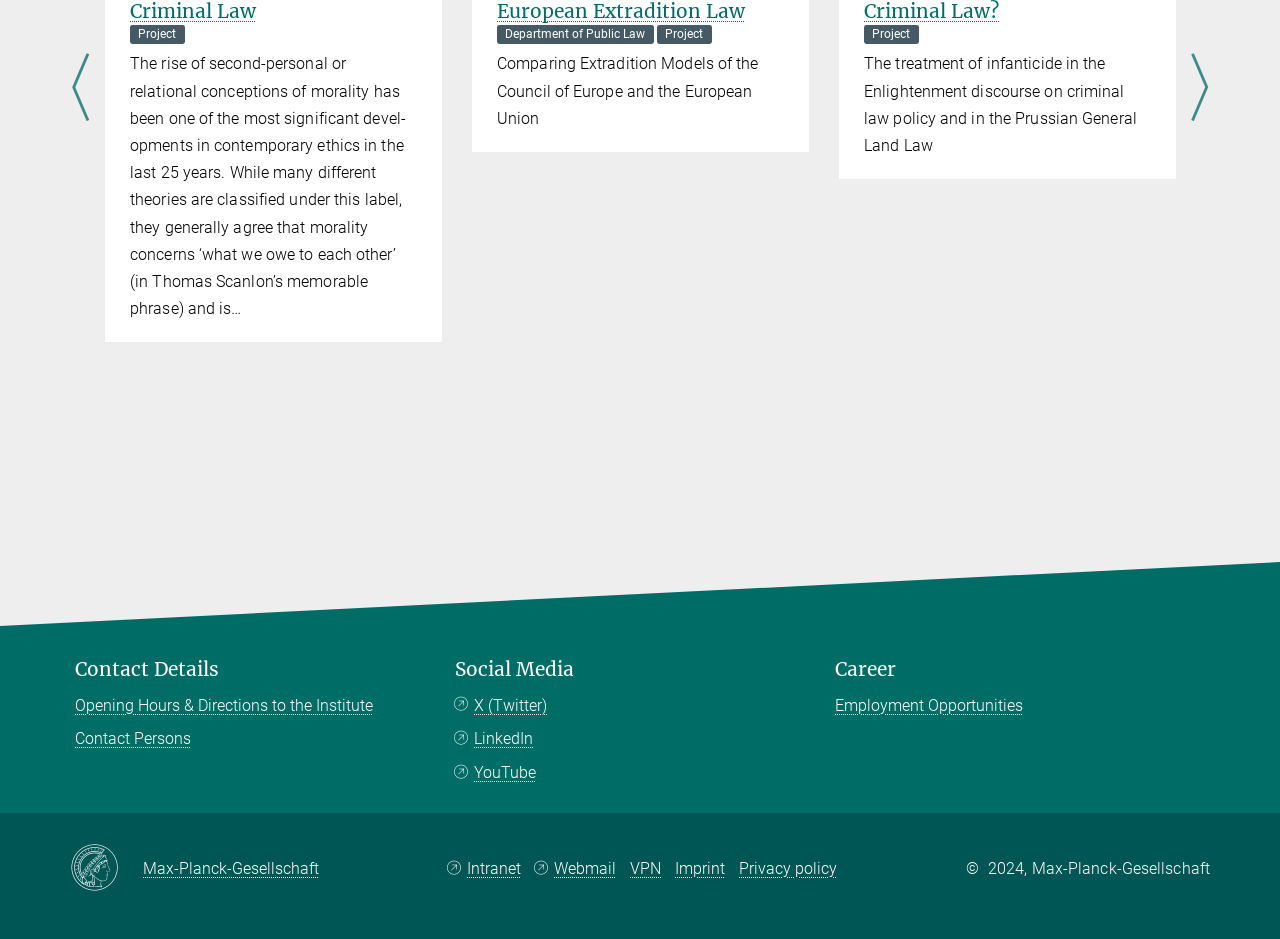Locate the bounding box coordinates of the clickable region necessary to complete the following instruction: "Visit the Twitter page". Provide the coordinates in the format of four float numbers between 0 and 1, i.e., [left, top, right, bottom].

[0.355, 0.74, 0.427, 0.763]